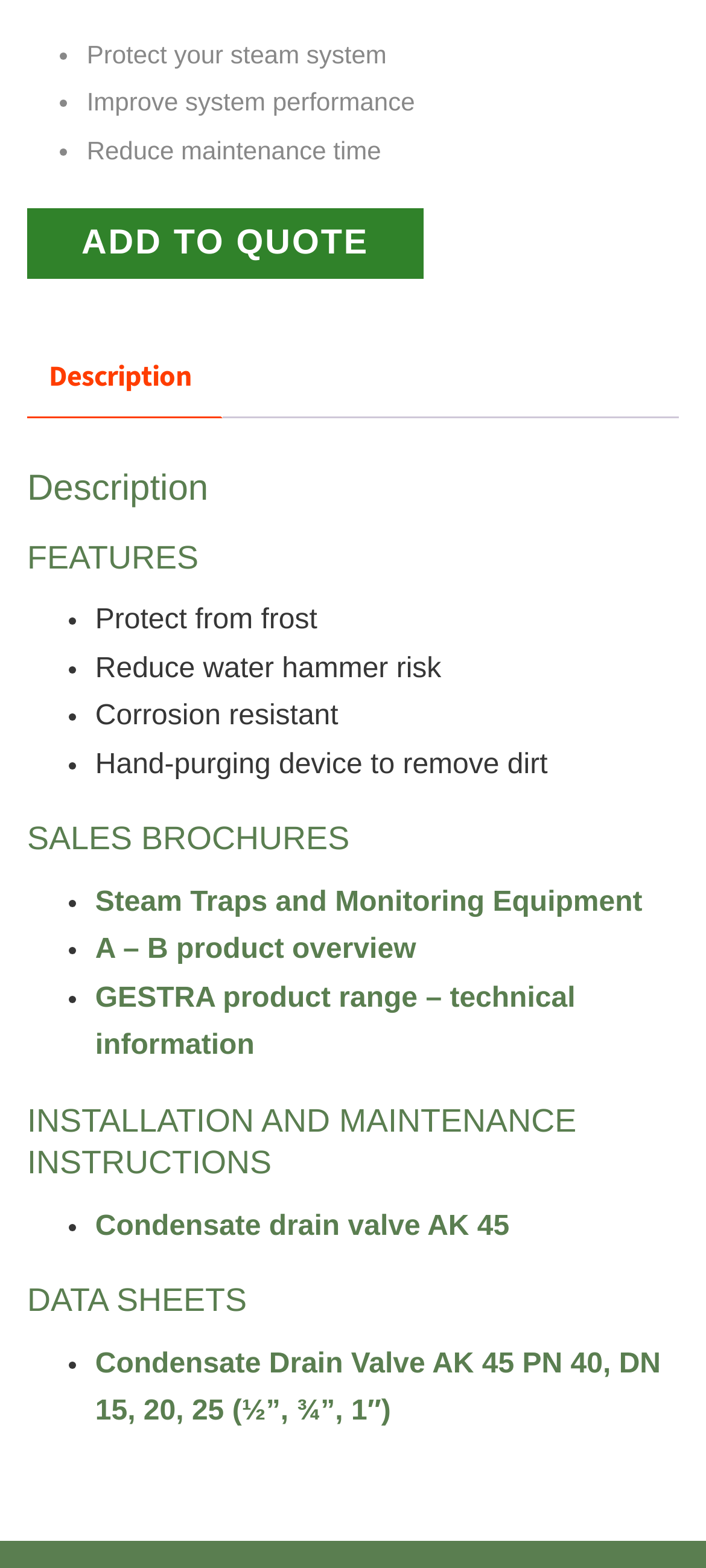What is the name of the valve mentioned in the installation instructions?
Provide a comprehensive and detailed answer to the question.

The link 'Condensate drain valve AK 45' in the installation and maintenance instructions section suggests that the name of the valve is Condensate drain valve AK 45.